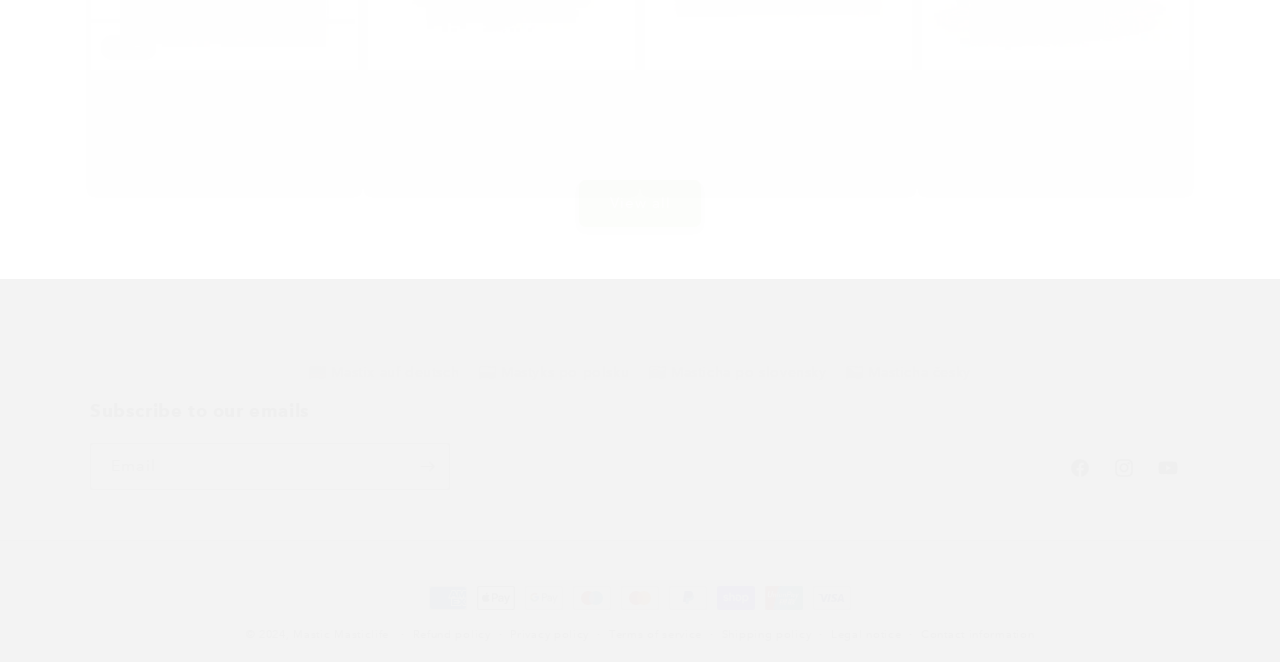What is the copyright year of this website?
Answer the question with just one word or phrase using the image.

2024